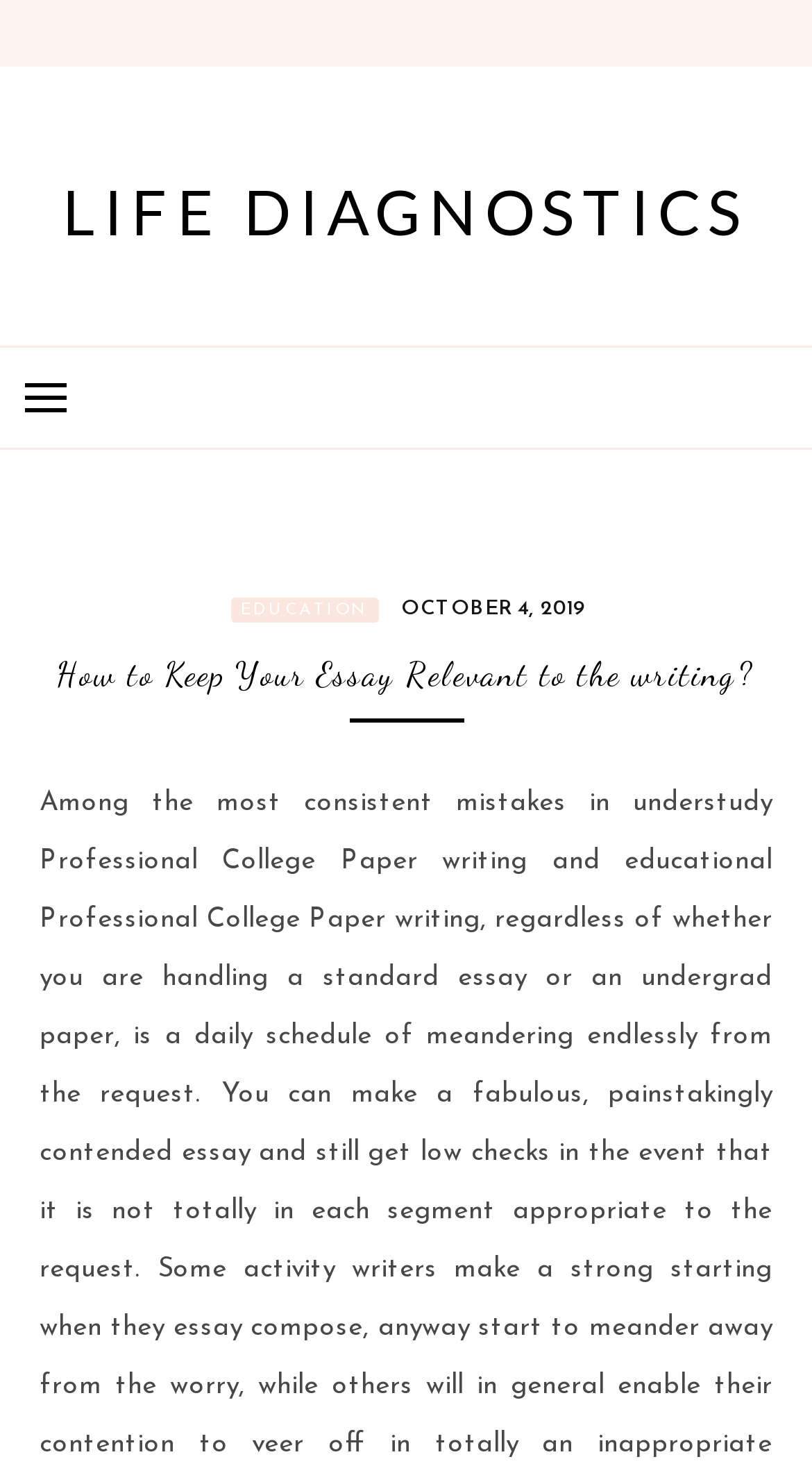Using the provided description Life diagnostics, find the bounding box coordinates for the UI element. Provide the coordinates in (top-left x, top-left y, bottom-right x, bottom-right y) format, ensuring all values are between 0 and 1.

[0.077, 0.118, 0.923, 0.169]